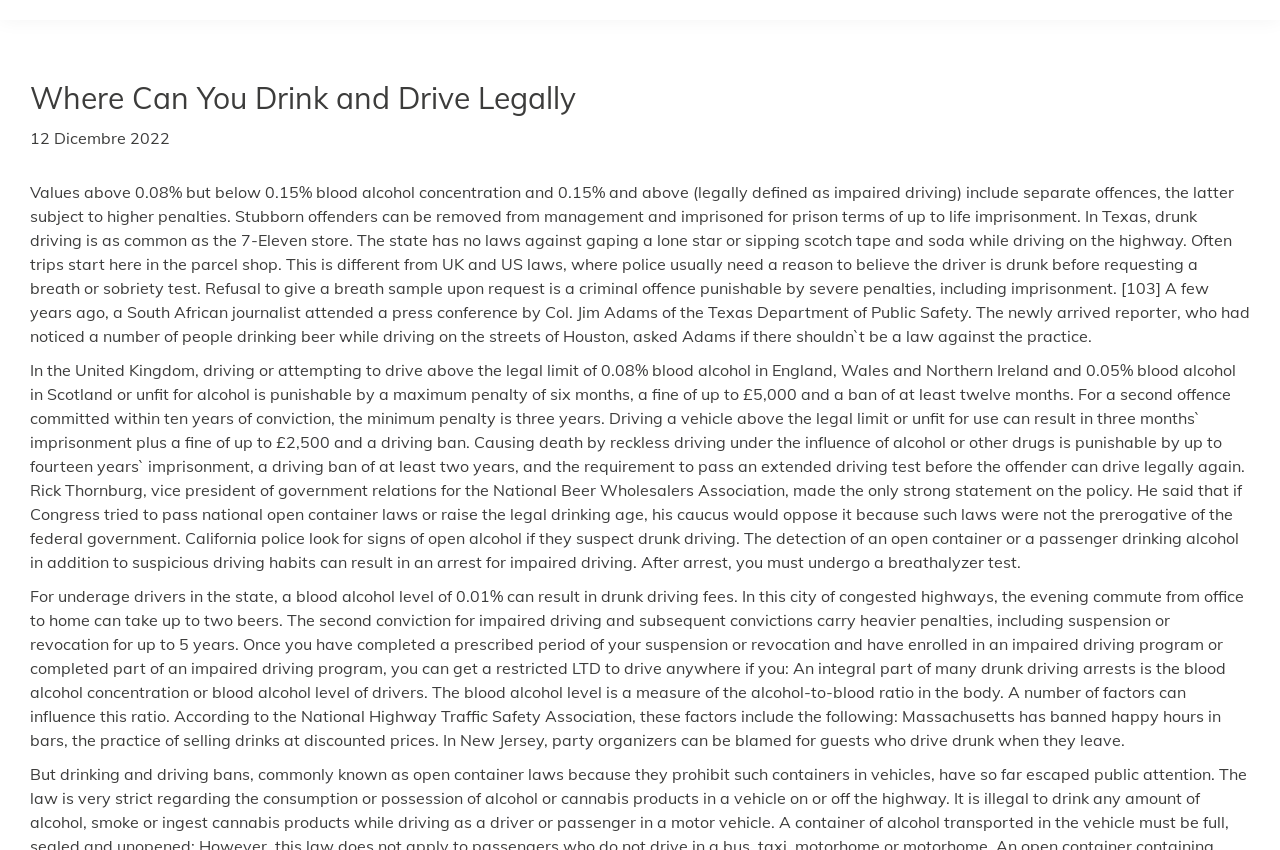Answer the following query with a single word or phrase:
What is the consequence of refusing to give a breath sample upon request in the UK and US?

severe penalties